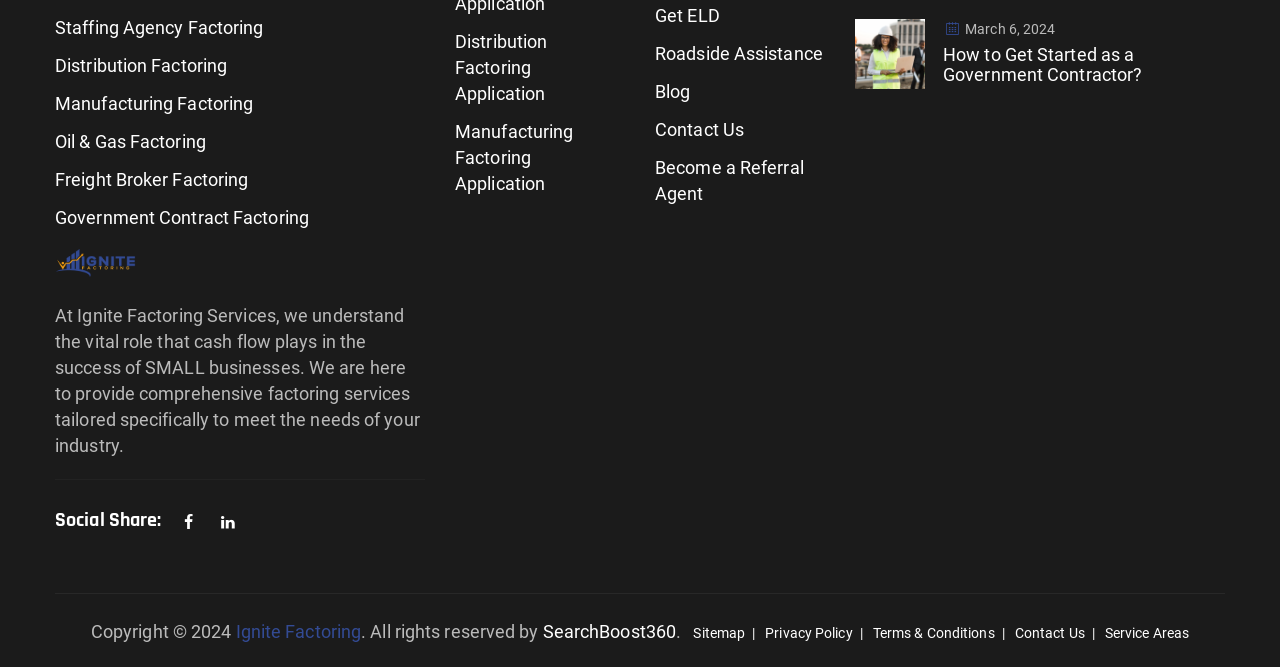Answer in one word or a short phrase: 
What is the name of the company that owns the rights to the webpage?

SearchBoost360